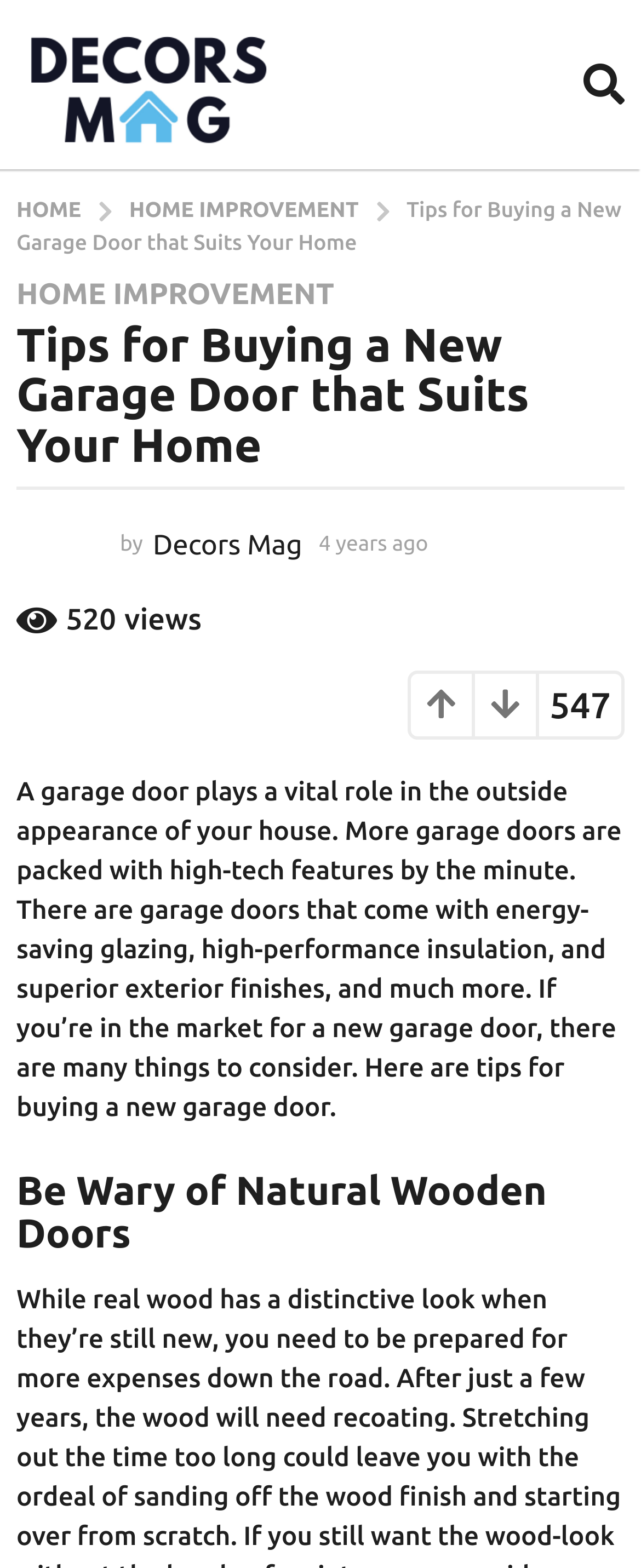Please identify the bounding box coordinates of the region to click in order to complete the task: "Click the share button". The coordinates must be four float numbers between 0 and 1, specified as [left, top, right, bottom].

[0.641, 0.43, 0.741, 0.471]